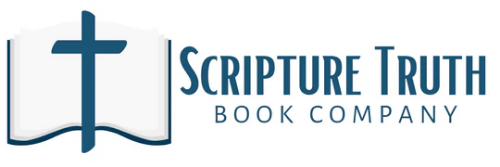What is the aesthetic of the logo design?
Based on the visual details in the image, please answer the question thoroughly.

The aesthetic of the logo design is clean and modern because the caption describes it as such, indicating a simple and contemporary visual approach that effectively communicates the company's message.